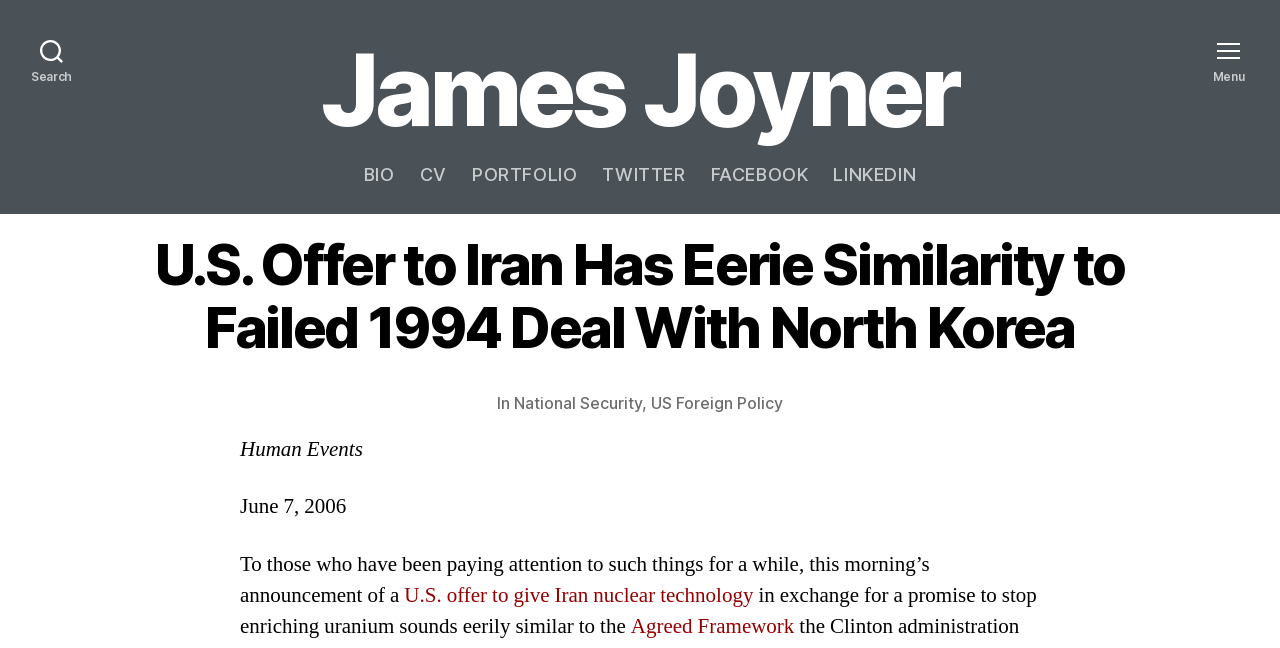What is the name of the publication?
Please elaborate on the answer to the question with detailed information.

The name of the publication is found in the static text element with the text 'Human Events' which is part of the header section of the webpage, indicating the source of the article.